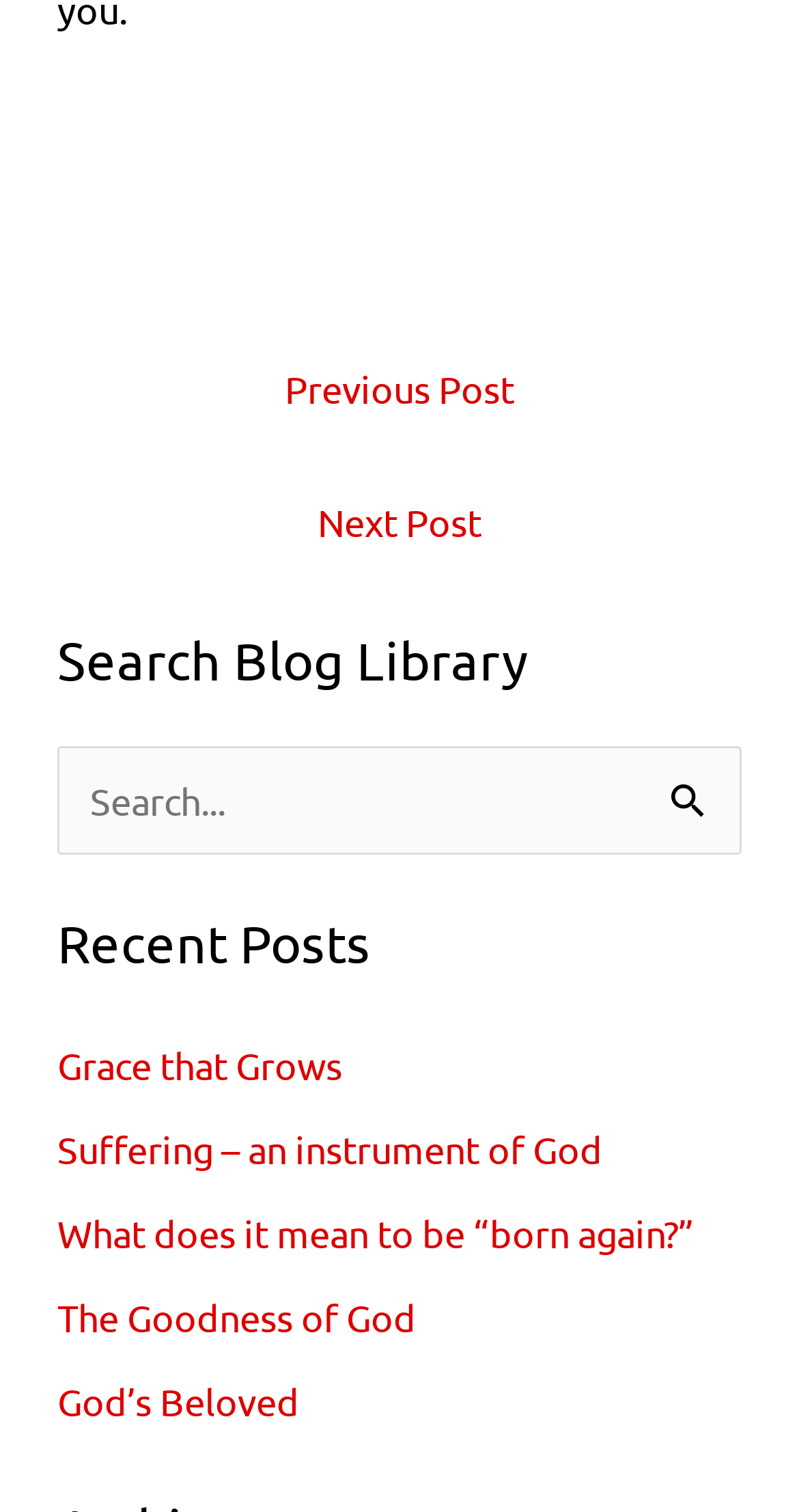Please answer the following question using a single word or phrase: 
What is the navigation section below the post navigation?

Search Blog Library